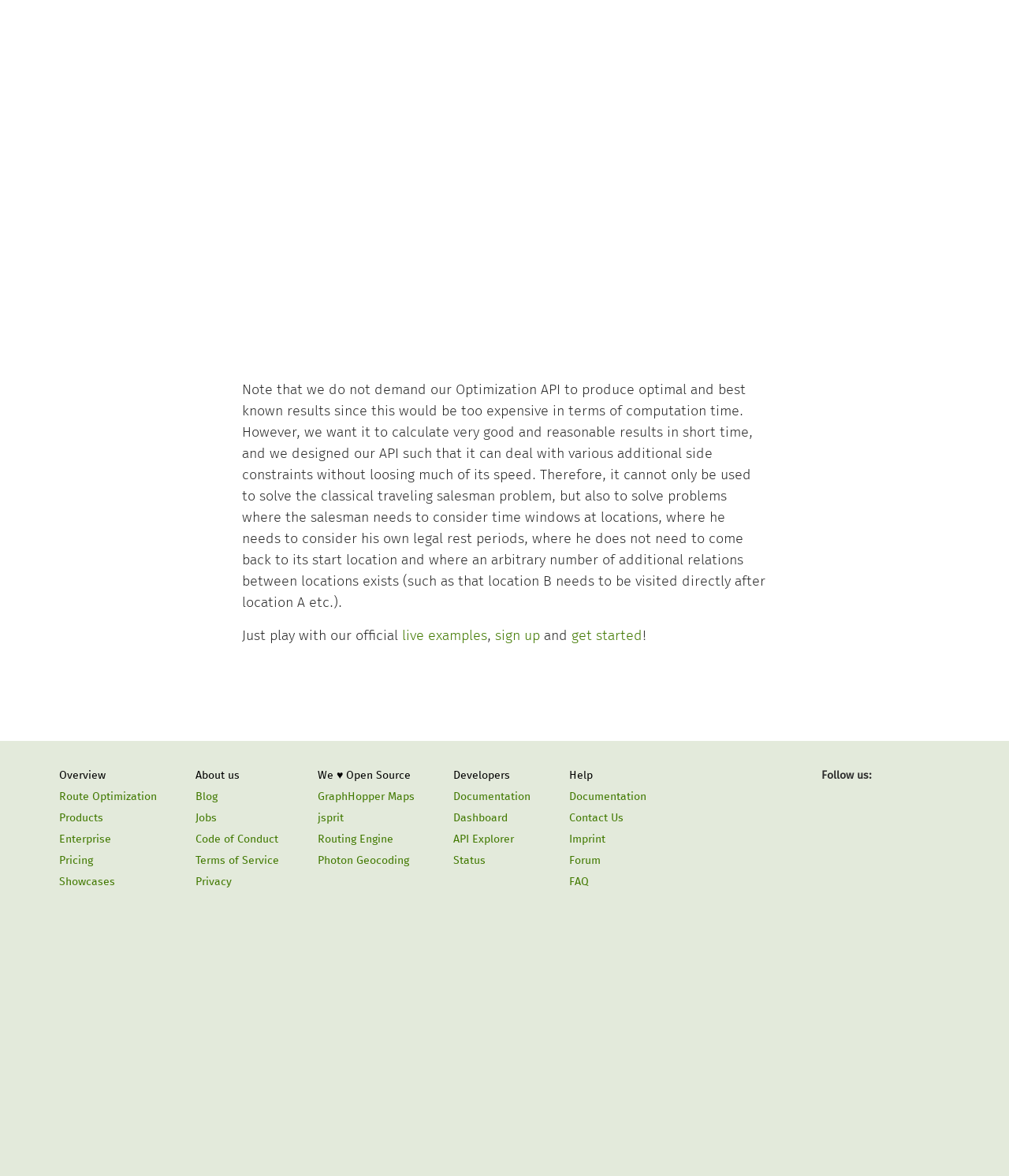What is the relationship between location A and location B?
Answer the question with a single word or phrase, referring to the image.

Location B needs to be visited after location A